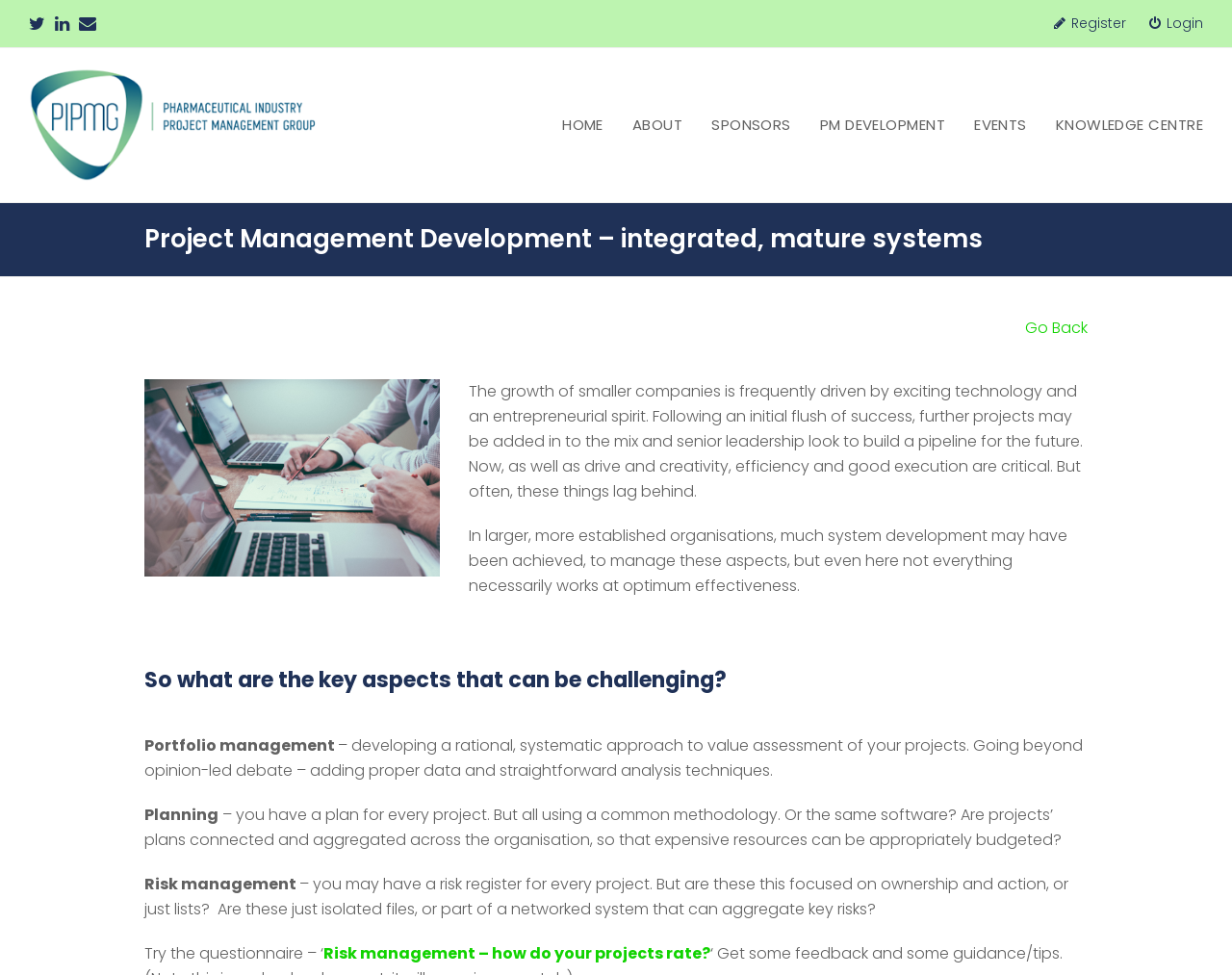Generate the text of the webpage's primary heading.

Project Management Development – integrated, mature systems